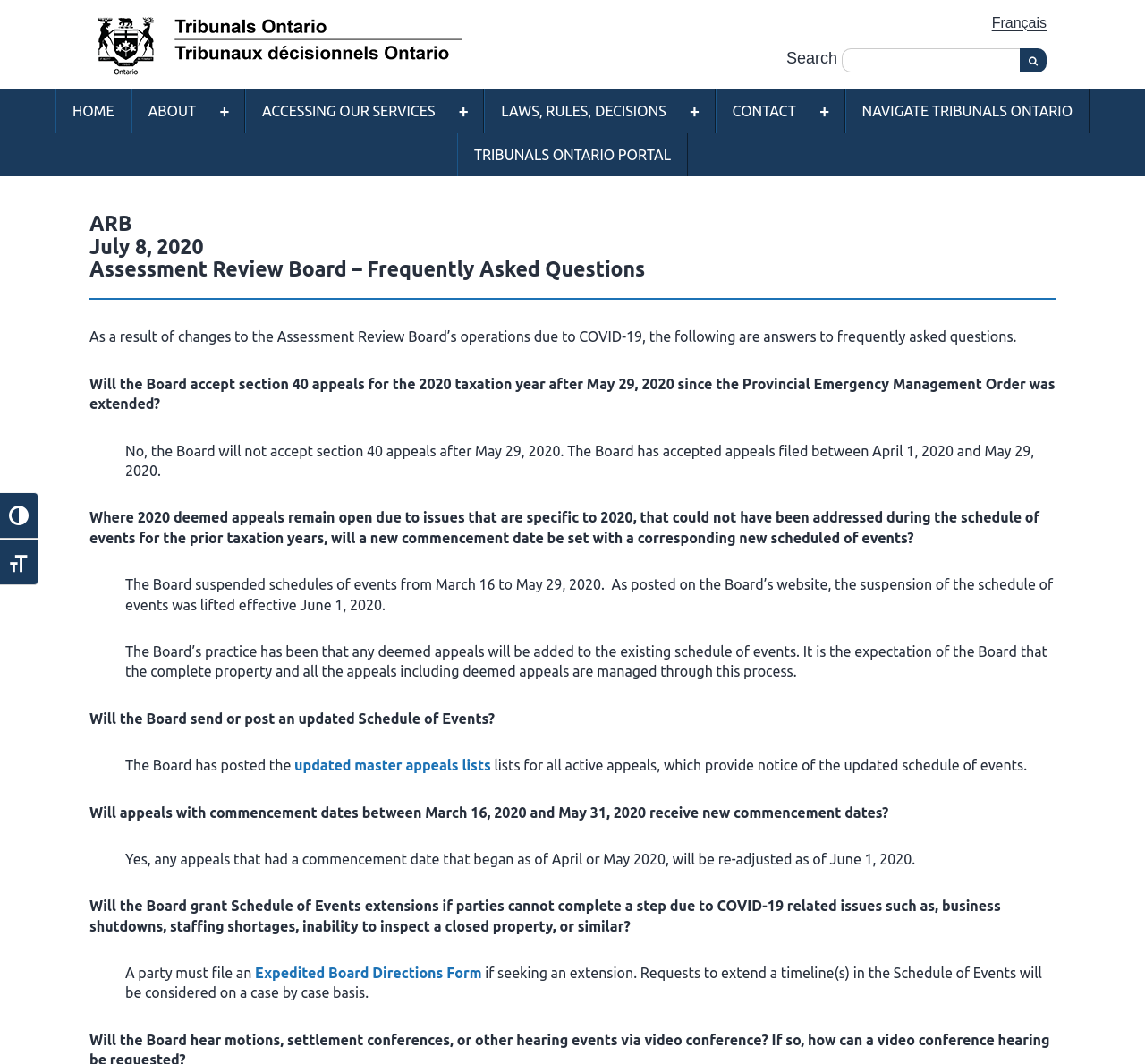What is the topic of the frequently asked questions?
Based on the screenshot, give a detailed explanation to answer the question.

The webpage provides answers to frequently asked questions related to the Assessment Review Board's operations during the COVID-19 pandemic, including the acceptance of section 40 appeals and the scheduling of events.